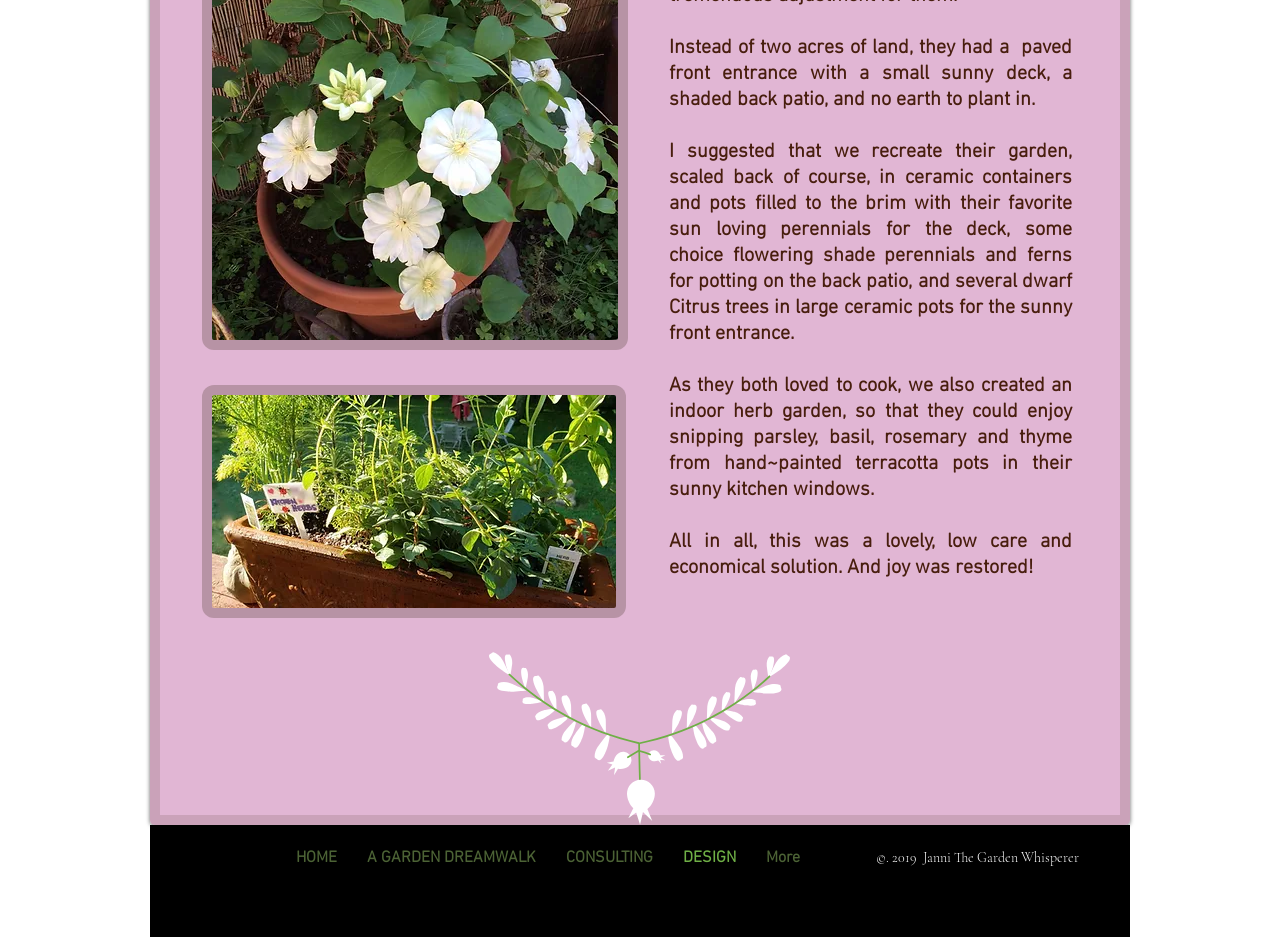Locate the bounding box coordinates of the element that should be clicked to fulfill the instruction: "Click HOME".

[0.22, 0.903, 0.275, 0.93]